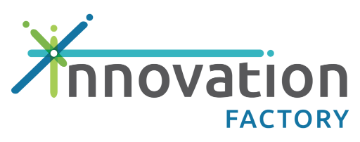What style is the word 'innovation' presented in?
Look at the image and respond to the question as thoroughly as possible.

The word 'innovation' in the logo of Innovation Factory is presented in a sleek, bold style, which gives it a modern and dynamic look, fitting for an organization that fosters creativity and entrepreneurial spirit.